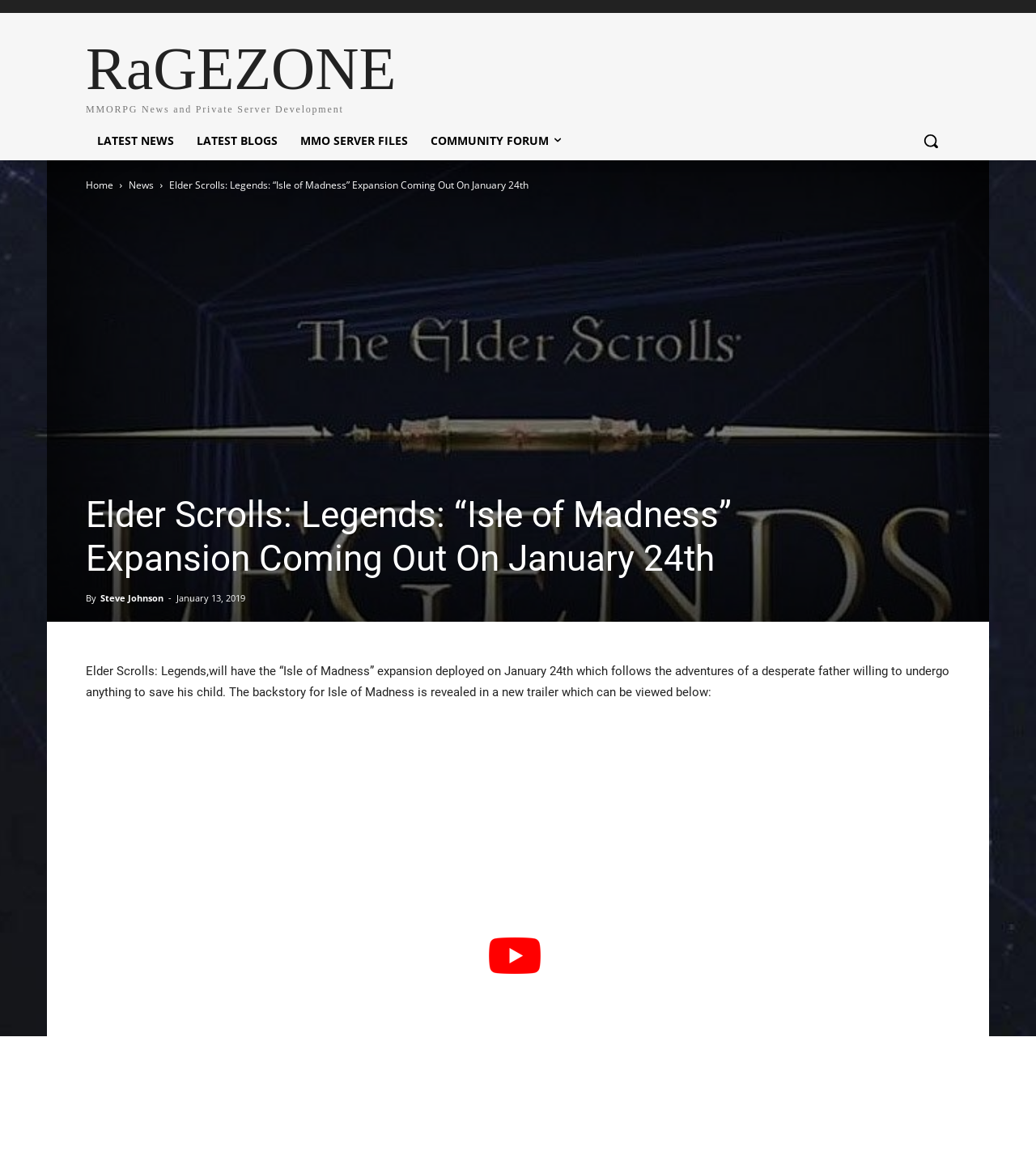Identify the bounding box coordinates of the region I need to click to complete this instruction: "Go to RaGEZONE MMORPG News and Private Server Development".

[0.083, 0.031, 0.333, 0.099]